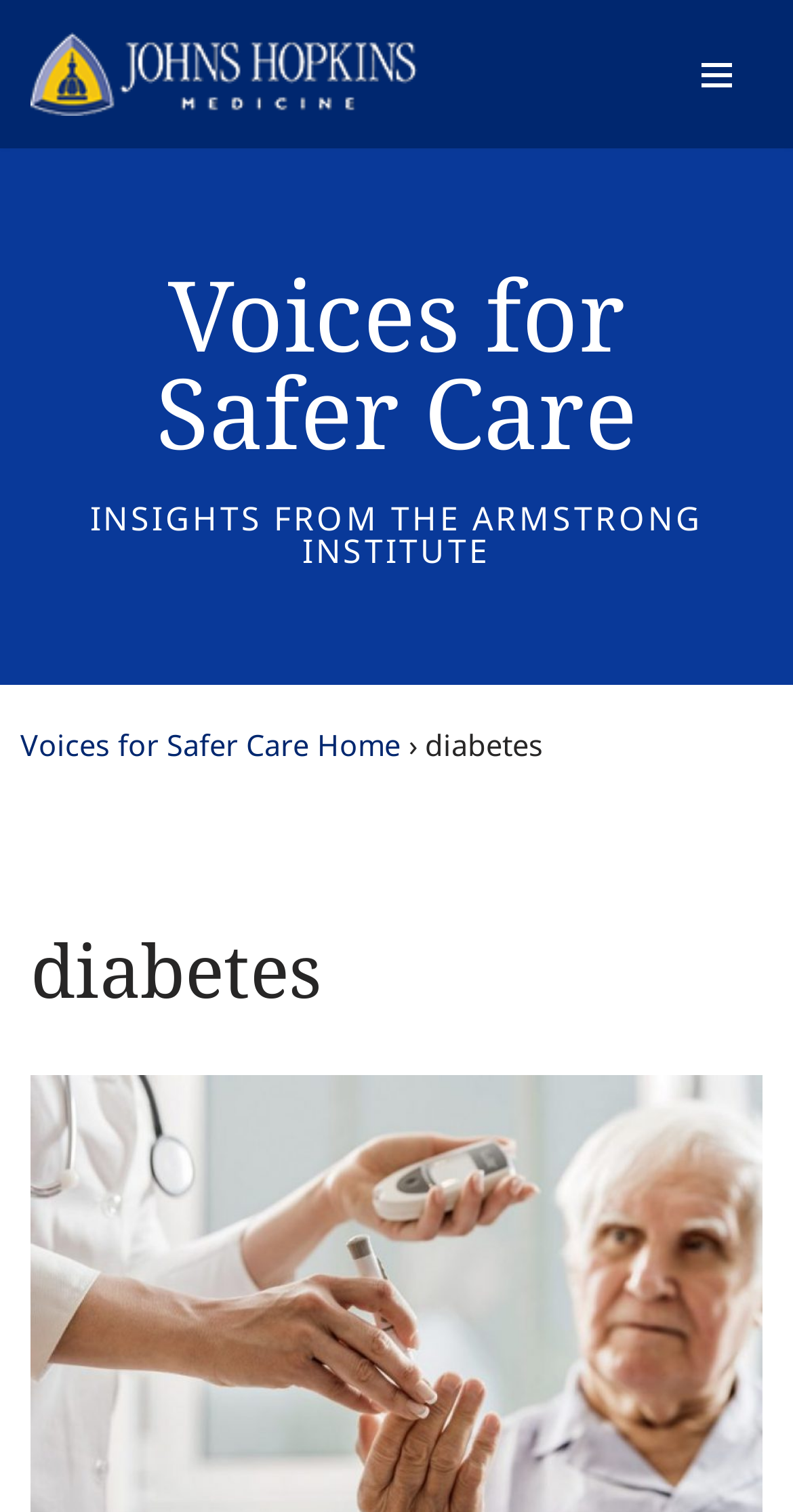Predict the bounding box of the UI element based on the description: "alt="Johns Hopkins Medicine"". The coordinates should be four float numbers between 0 and 1, formatted as [left, top, right, bottom].

[0.038, 0.047, 0.531, 0.074]